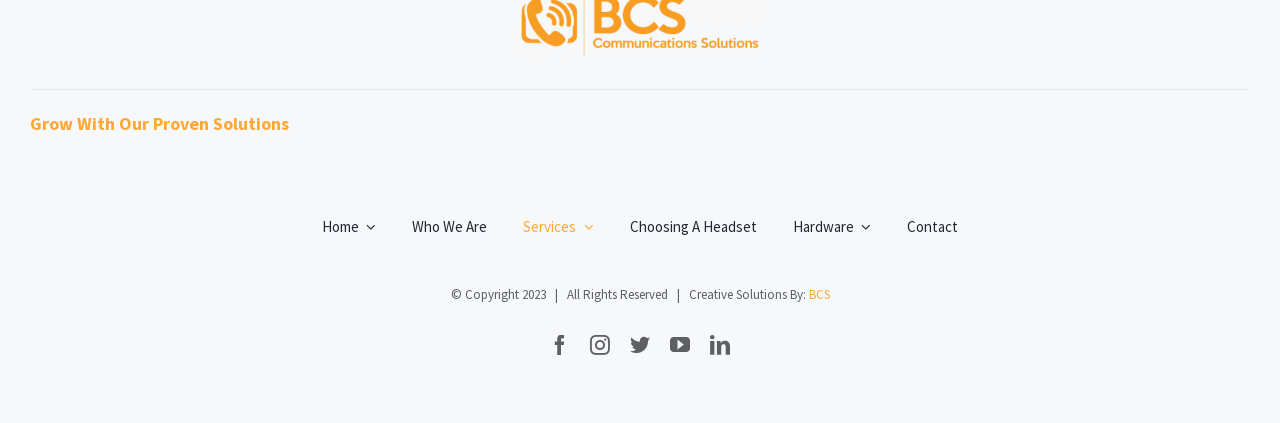Given the content of the image, can you provide a detailed answer to the question?
What is the name of the company that developed the website?

At the bottom of the webpage, we can see a copyright notice that mentions 'Creative Solutions By: BCS', indicating that BCS is the company that developed the website.